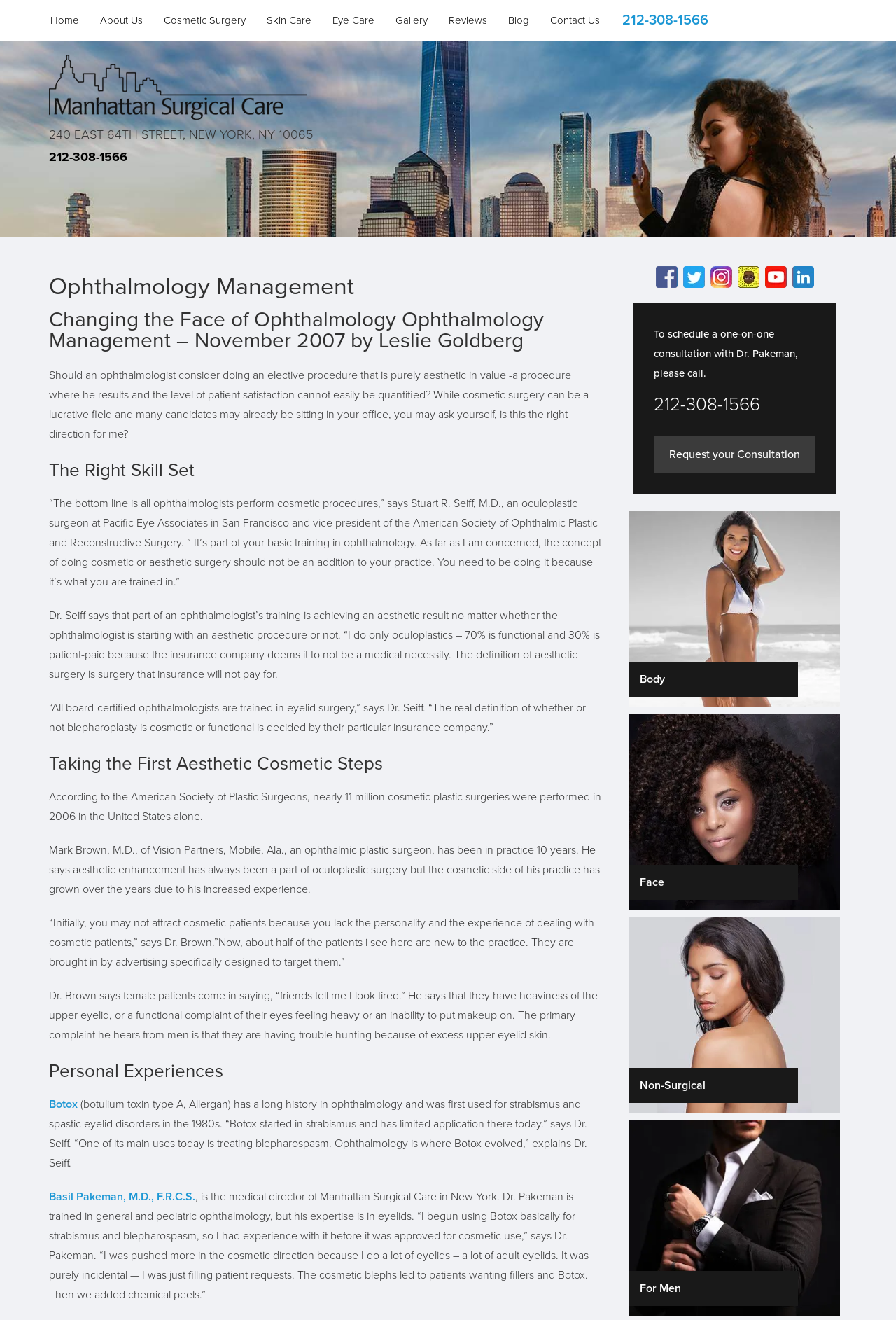Could you determine the bounding box coordinates of the clickable element to complete the instruction: "Click the 'Home' link"? Provide the coordinates as four float numbers between 0 and 1, i.e., [left, top, right, bottom].

[0.046, 0.001, 0.098, 0.03]